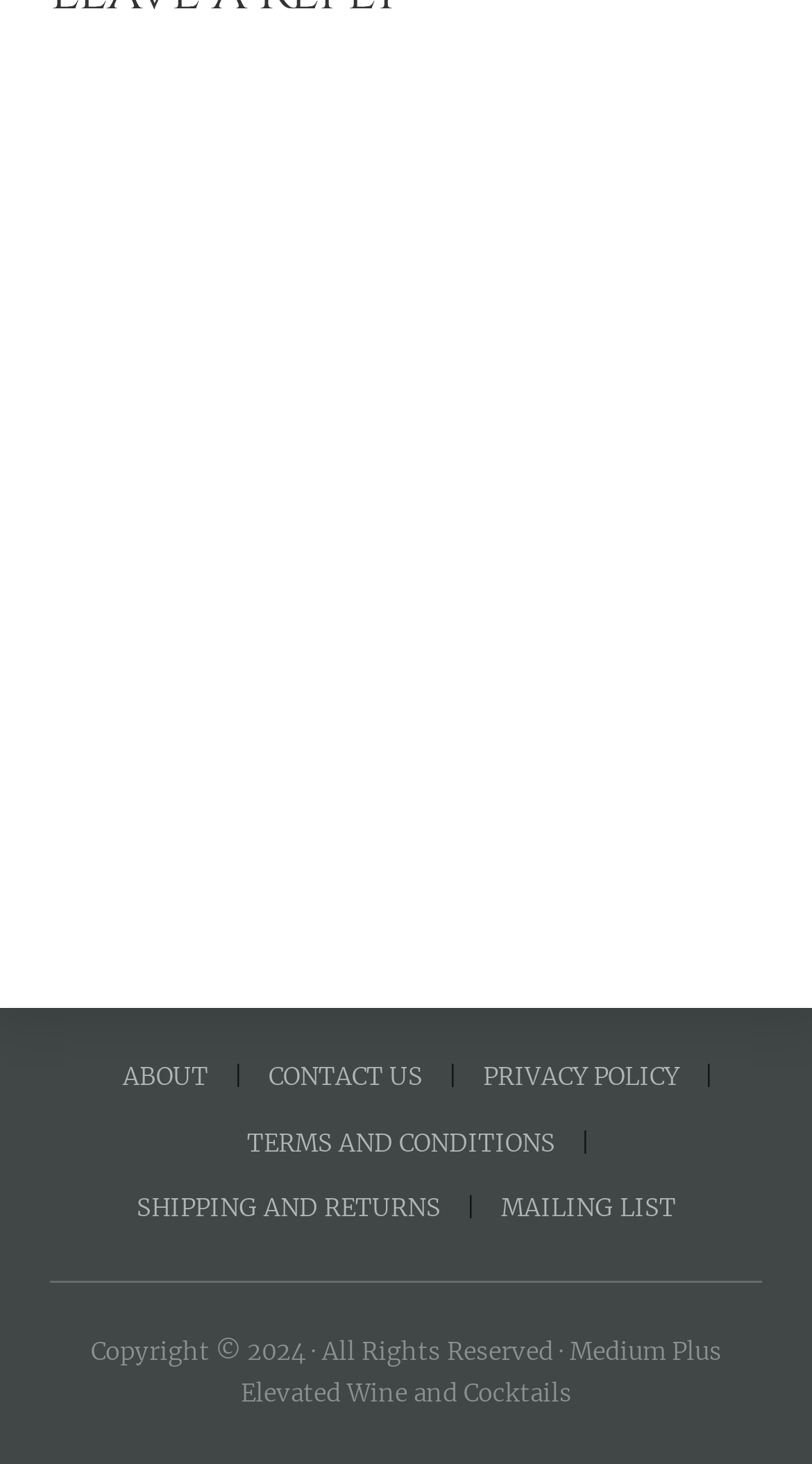Identify and provide the bounding box for the element described by: "Shipping and Returns".

[0.137, 0.816, 0.573, 0.836]